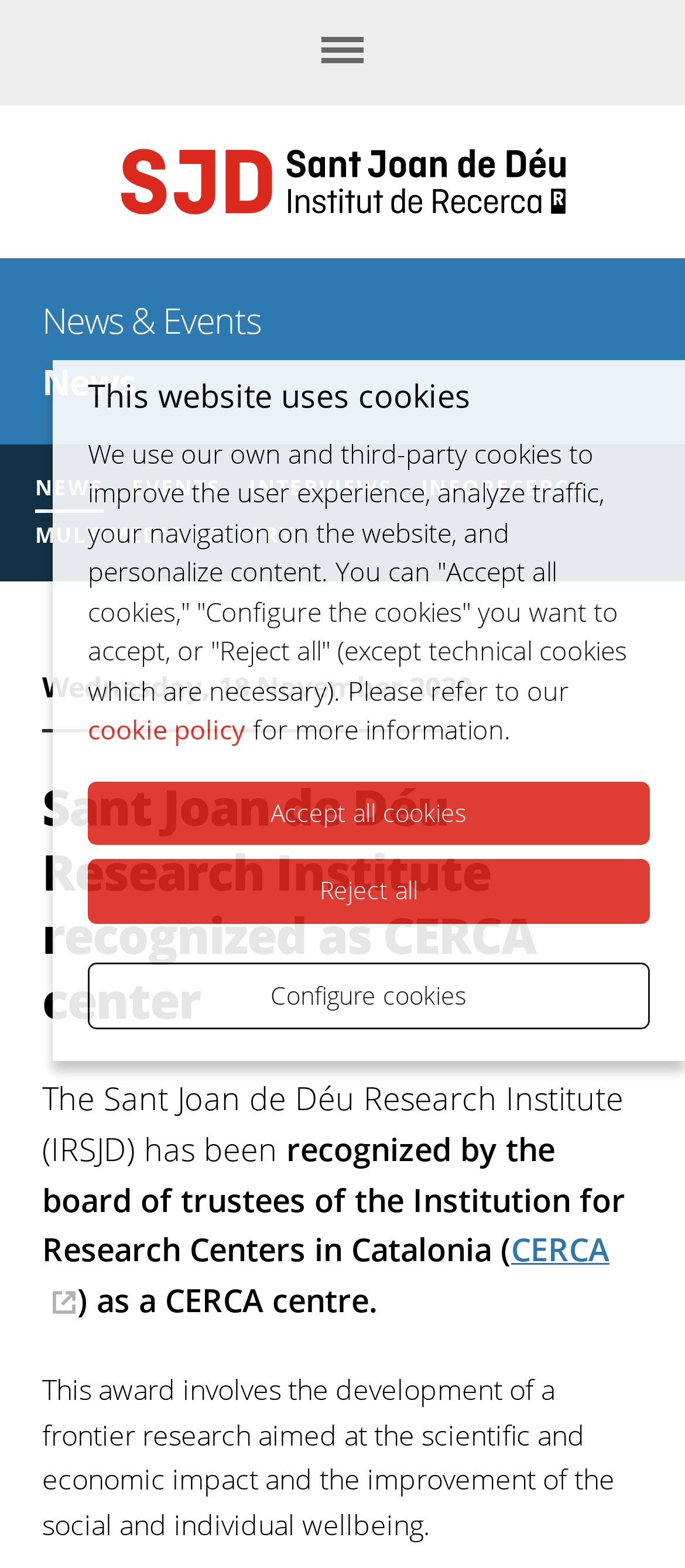Could you highlight the region that needs to be clicked to execute the instruction: "Go to the news page"?

[0.062, 0.229, 0.197, 0.259]